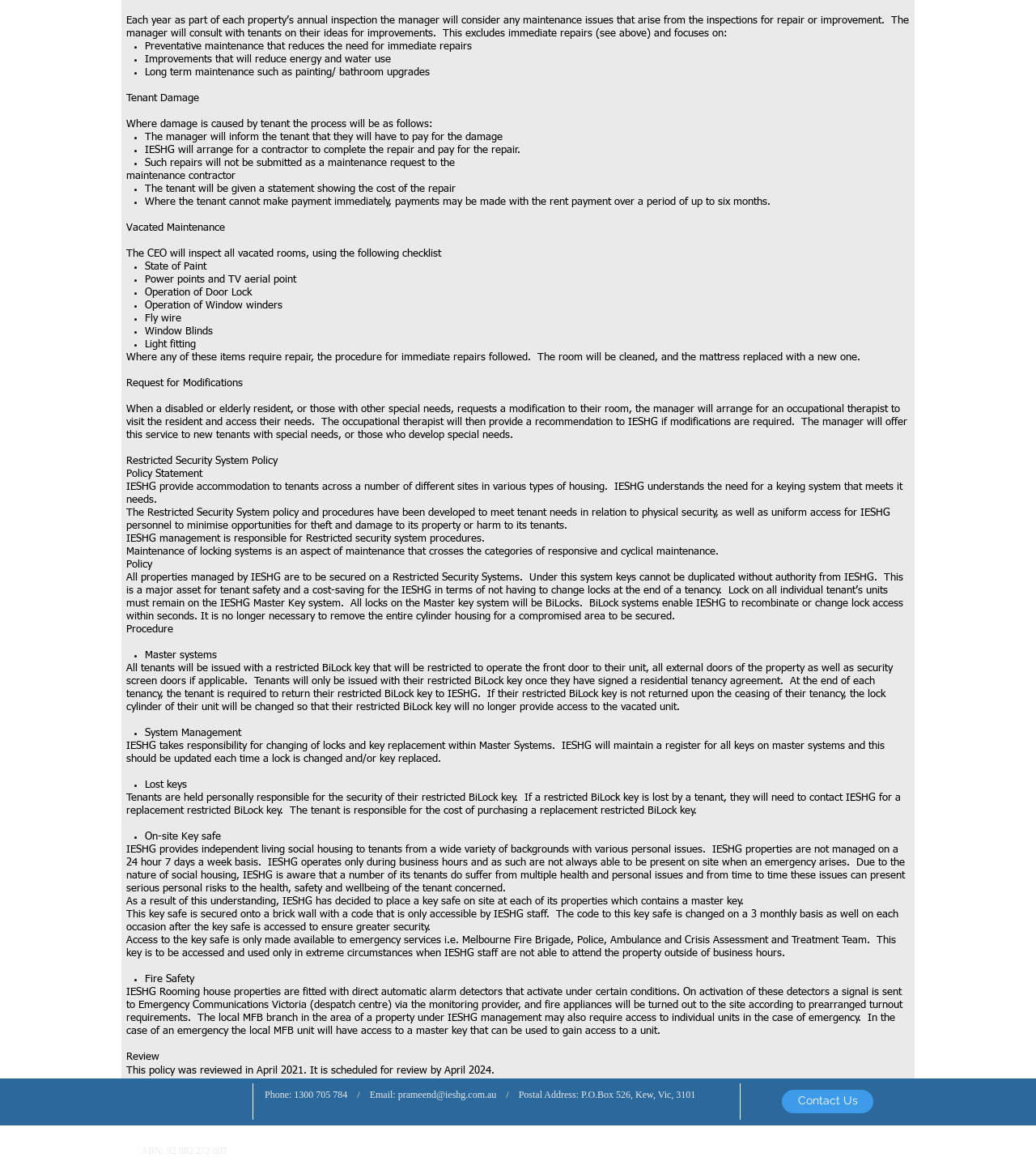Using the description "Contact Us", predict the bounding box of the relevant HTML element.

[0.755, 0.942, 0.843, 0.962]